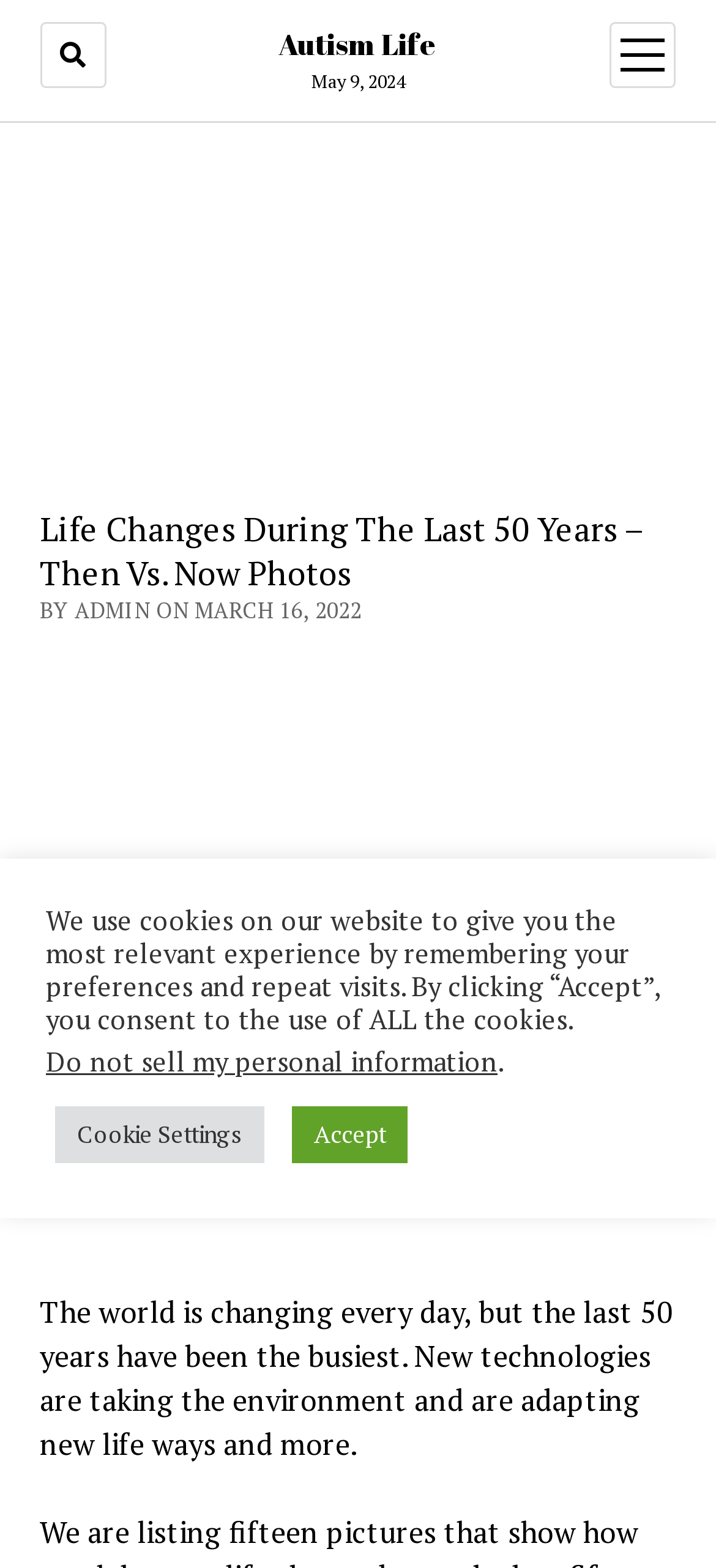Provide a thorough description of this webpage.

The webpage is about "Life Changes During The Last 50 Years - Then Vs. Now Photos". At the top left, there is a button with a search icon. Next to it, there is a link to "Autism Life" and a date "May 9, 2024". On the top right, there is a button to open a menu. 

Below the top section, there is a large heading that repeats the title of the webpage. Underneath the heading, there is a subtitle "BY ADMIN ON MARCH 16, 2022". 

The main content of the webpage is an iframe that takes up most of the page, which is an advertisement. Above the iframe, there is a paragraph of text that summarizes the content of the webpage, stating that the world is changing rapidly, especially in the last 50 years, with new technologies adapting to the environment and changing lifestyles.

At the bottom of the page, there is a notification about the use of cookies on the website. It informs users that by clicking "Accept", they consent to the use of all cookies. There are two buttons, "Cookie Settings" and "Accept", and a link to "Do not sell my personal information".